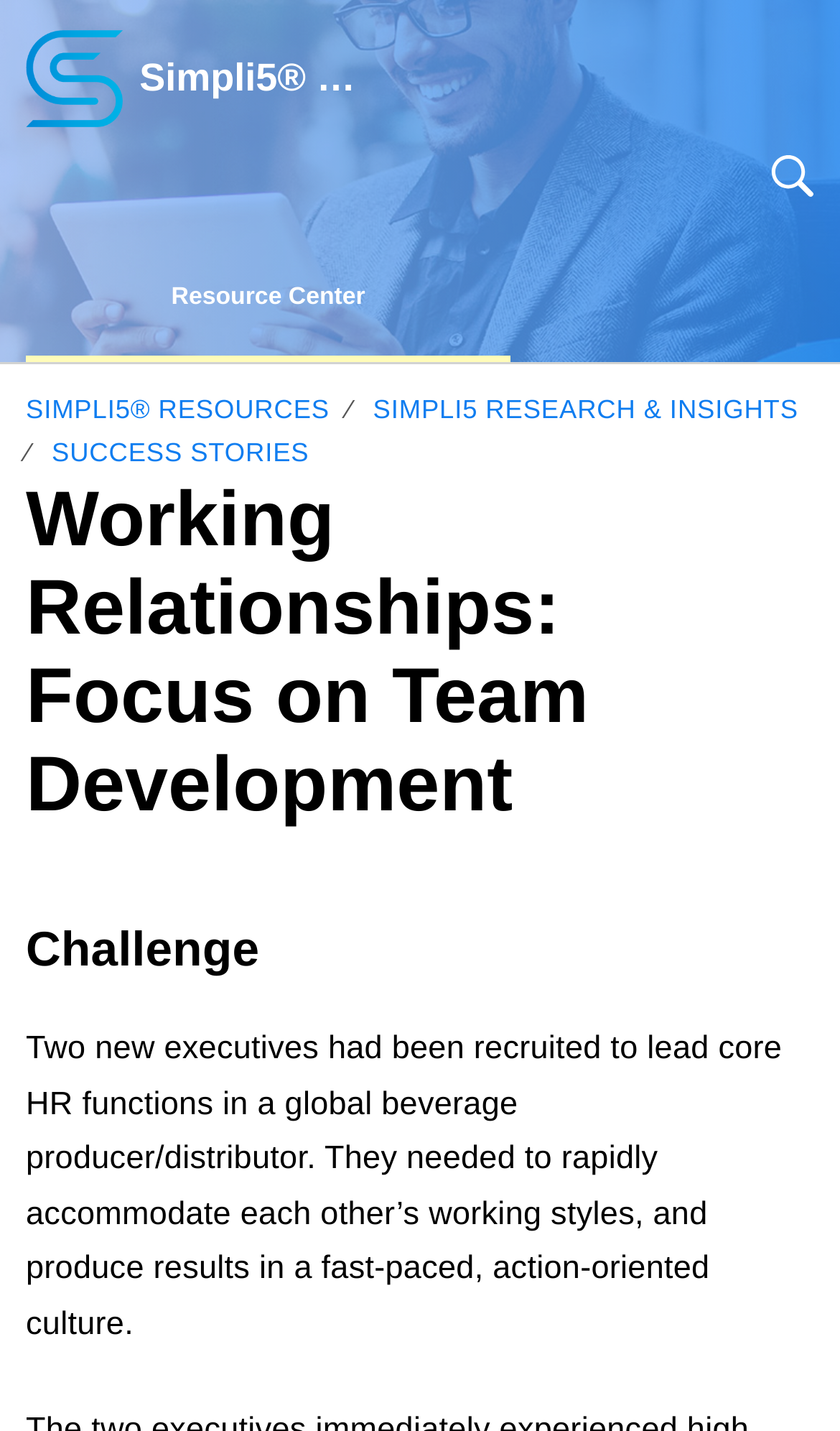Please respond in a single word or phrase: 
What is the industry of the company mentioned?

Beverage